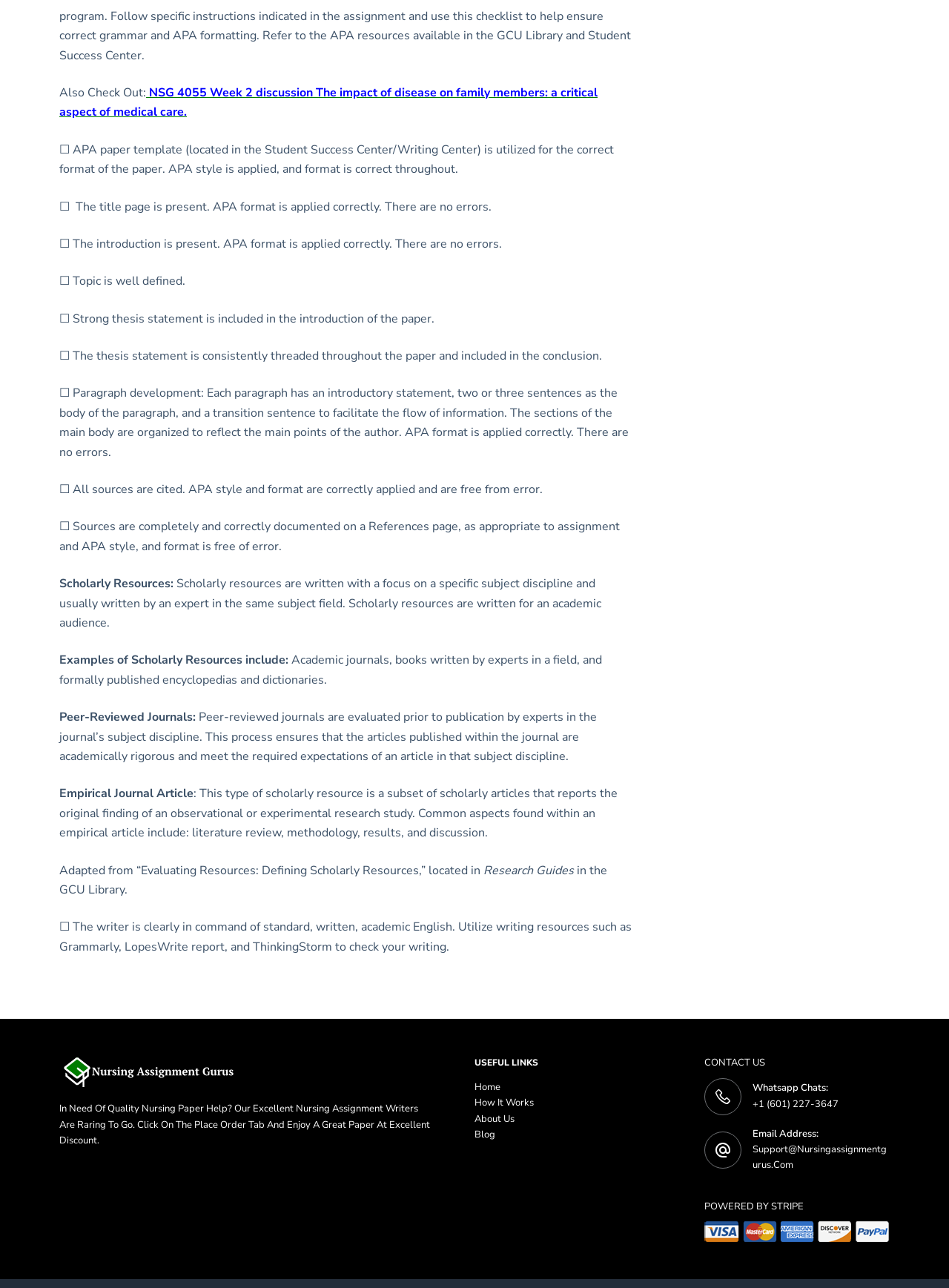What is the contact method provided besides email?
Using the visual information from the image, give a one-word or short-phrase answer.

Whatsapp Chats